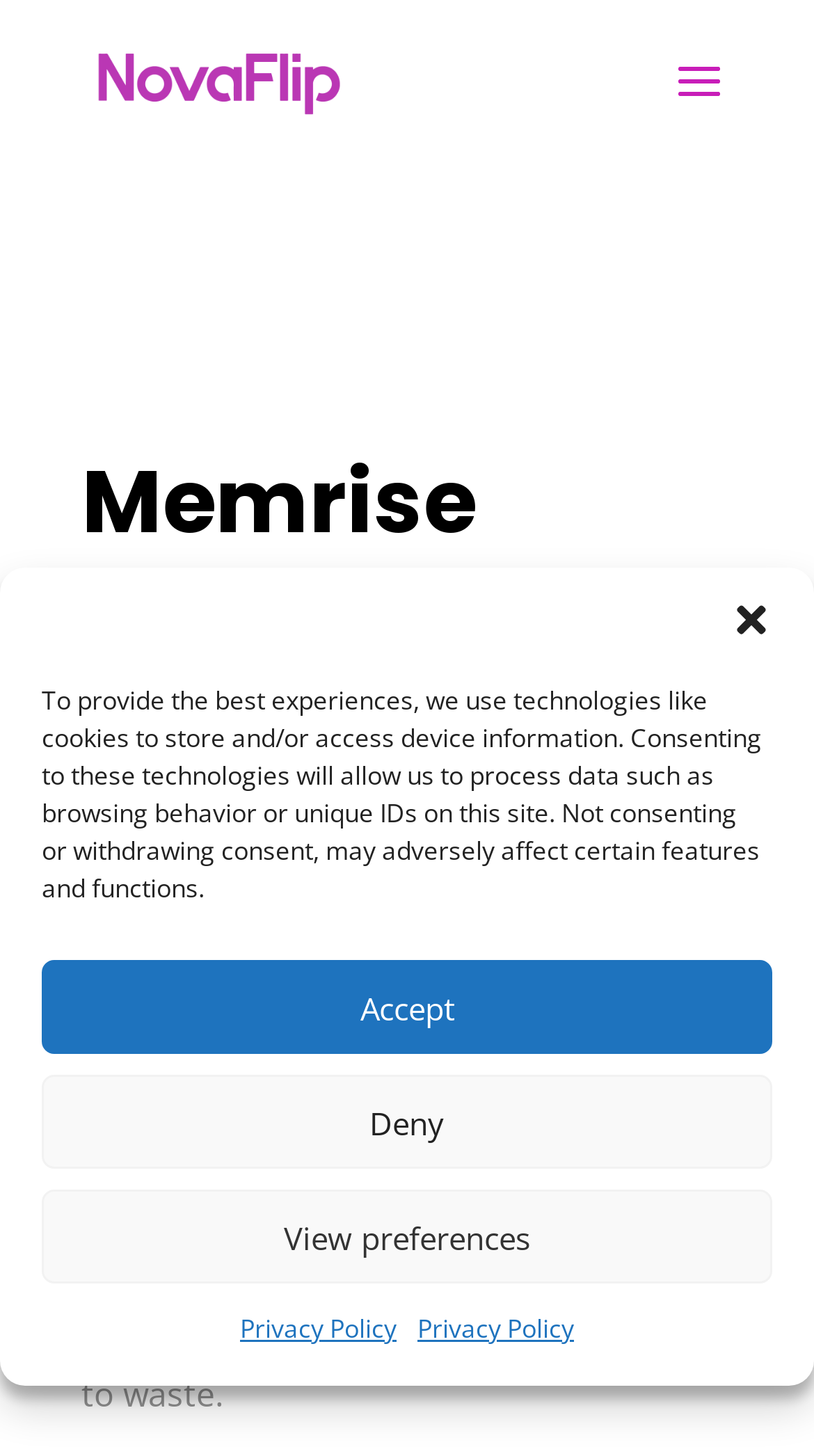Respond to the following query with just one word or a short phrase: 
What is the name of the language learning mobile app?

Memrise